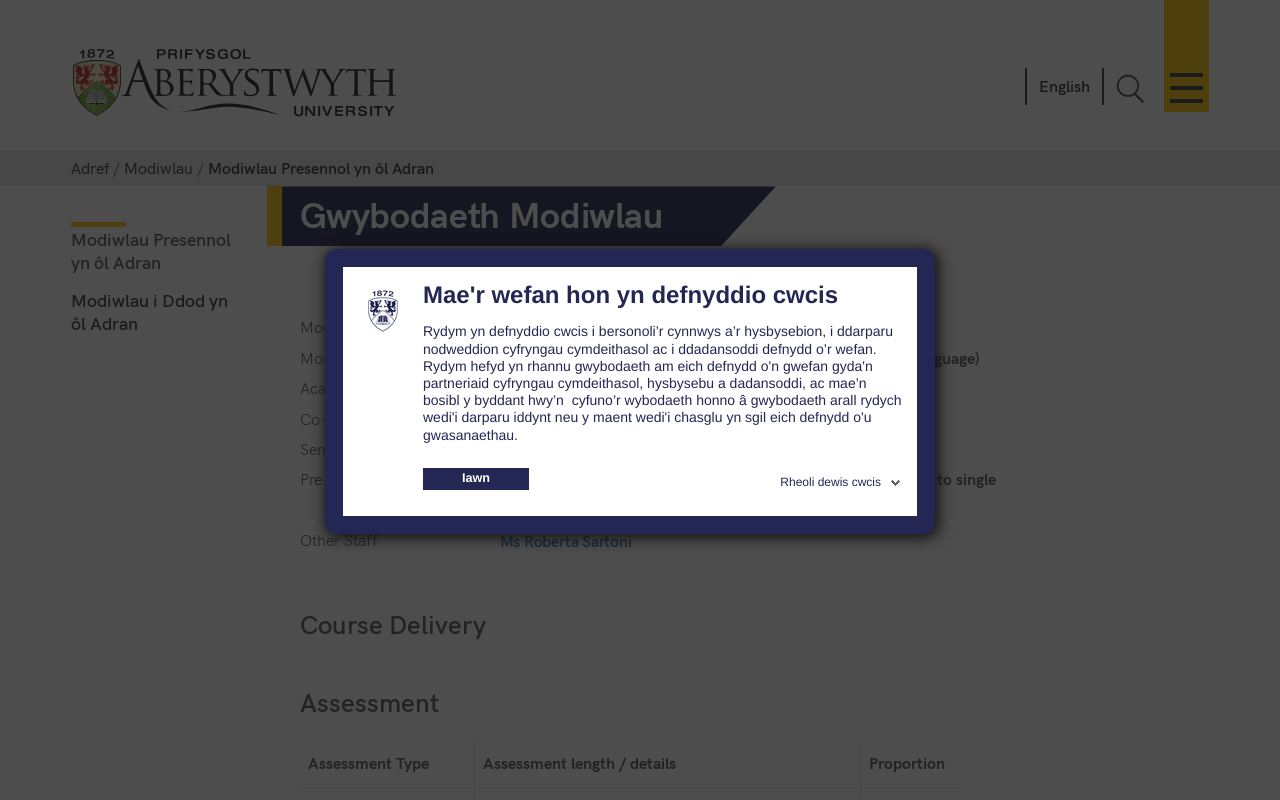Provide the bounding box coordinates of the HTML element this sentence describes: "Ms Roberta Sartoni". The bounding box coordinates consist of four float numbers between 0 and 1, i.e., [left, top, right, bottom].

[0.39, 0.509, 0.497, 0.536]